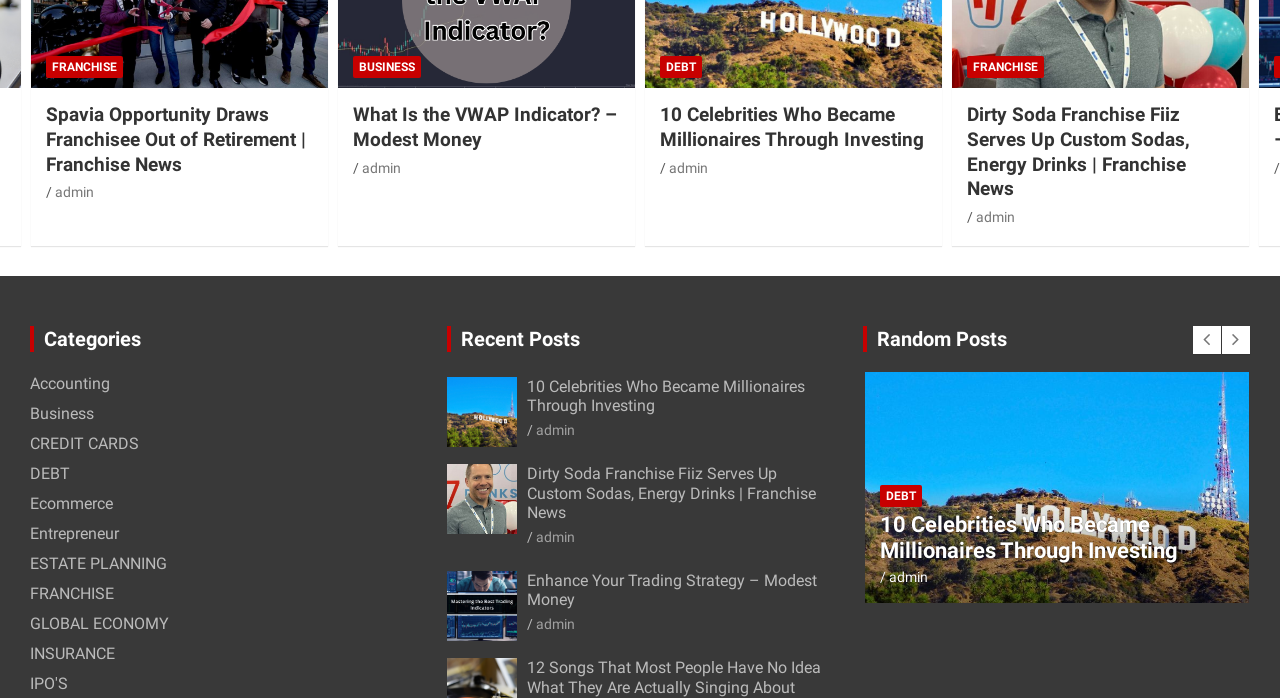Indicate the bounding box coordinates of the element that needs to be clicked to satisfy the following instruction: "Click on the 'FRANCHISE' link". The coordinates should be four float numbers between 0 and 1, i.e., [left, top, right, bottom].

[0.036, 0.081, 0.096, 0.112]